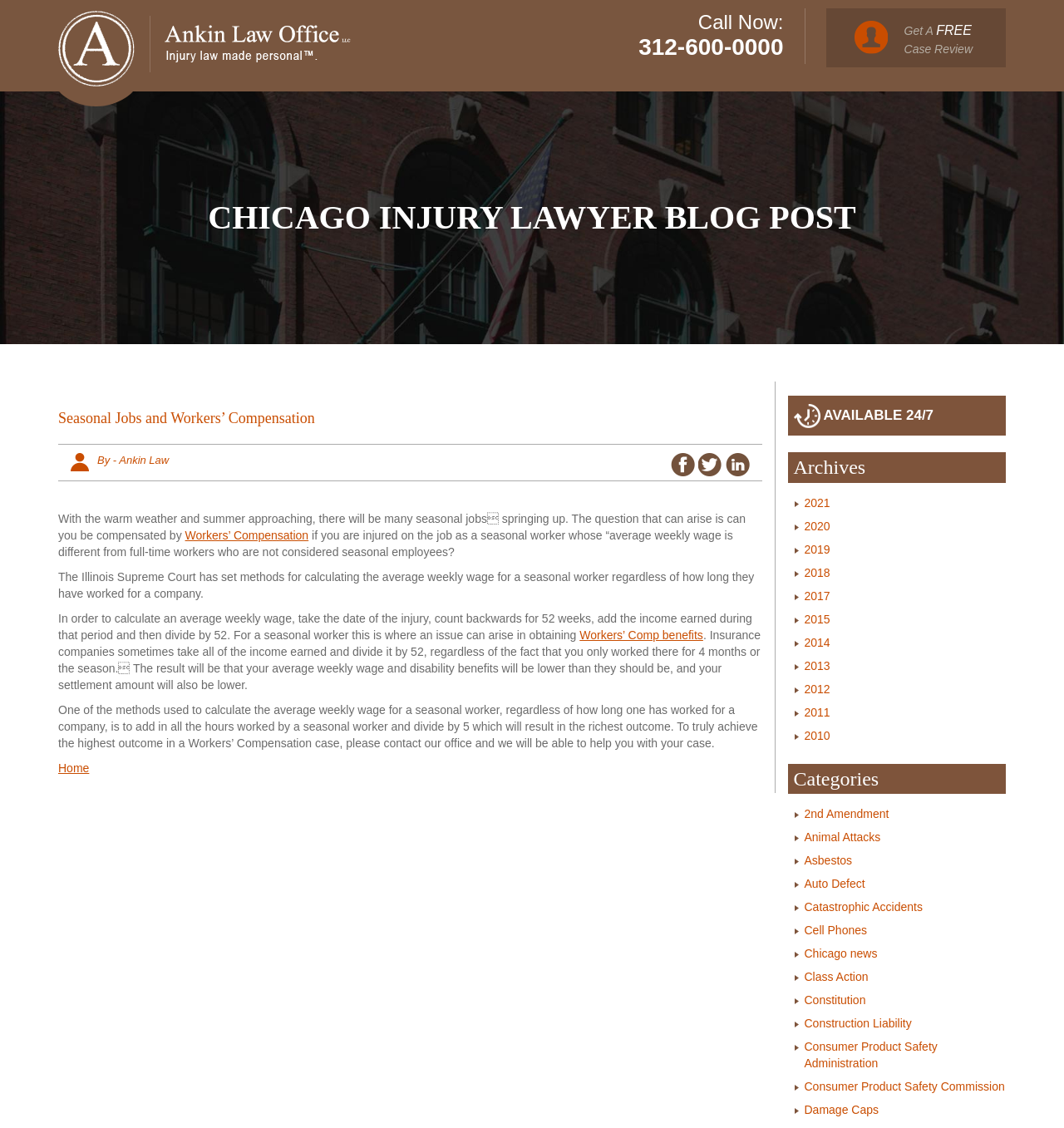What is the phone number to call for a free case review?
Answer the question based on the image using a single word or a brief phrase.

312-600-0000